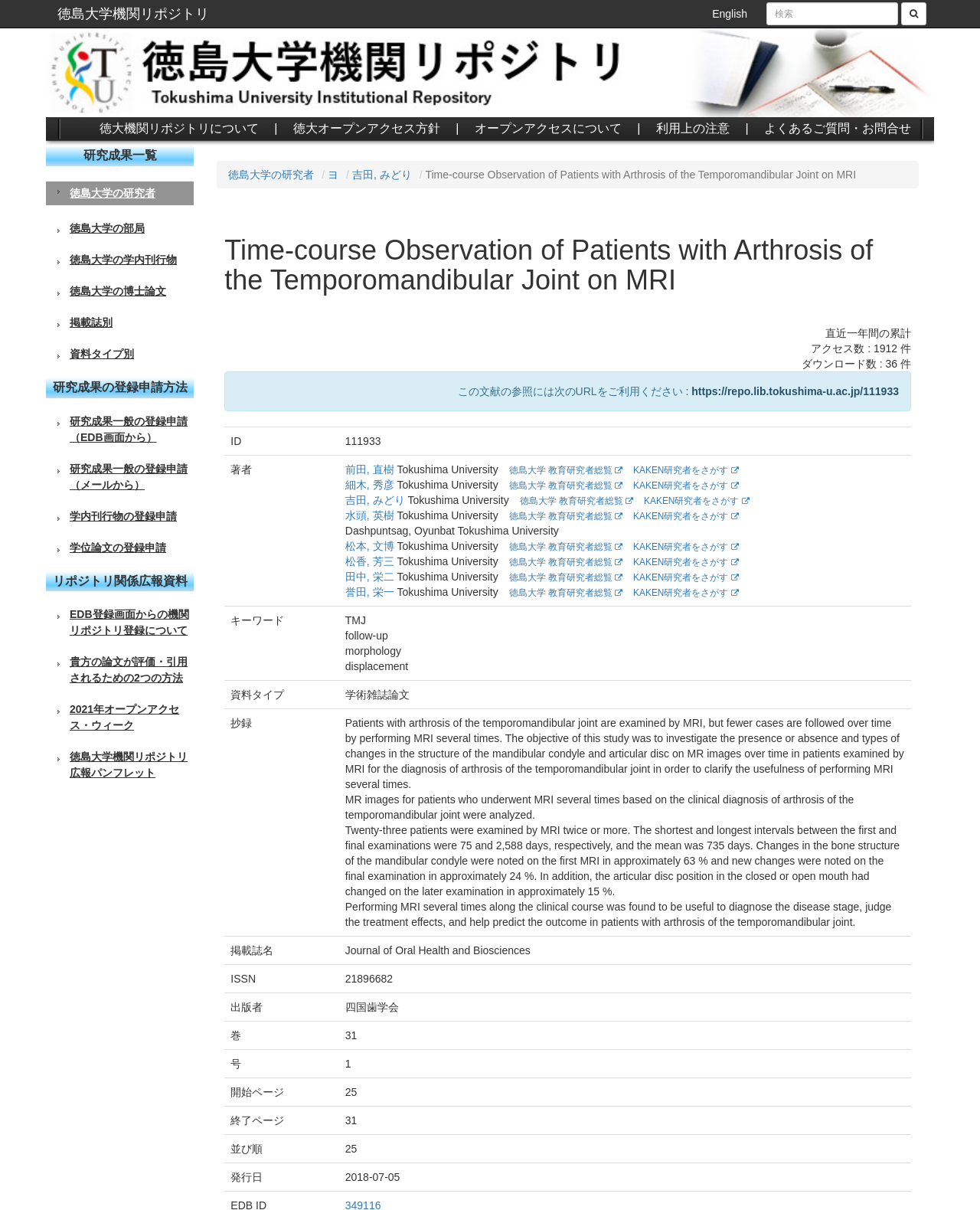Reply to the question with a brief word or phrase: What is the name of the university associated with this research paper?

Tokushima University